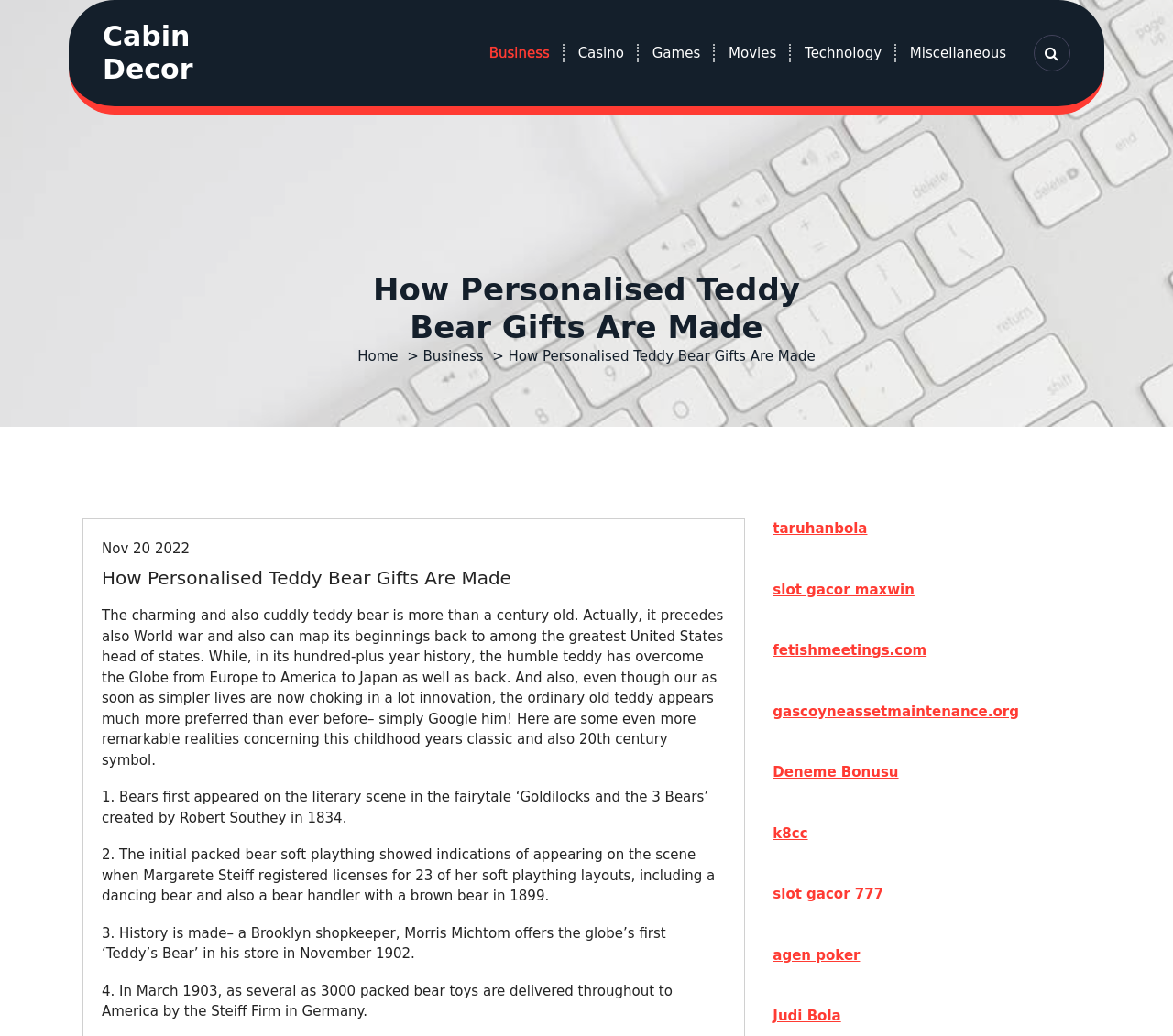Can you show the bounding box coordinates of the region to click on to complete the task described in the instruction: "Click on the 'Nov 20 2022' link"?

[0.087, 0.522, 0.162, 0.538]